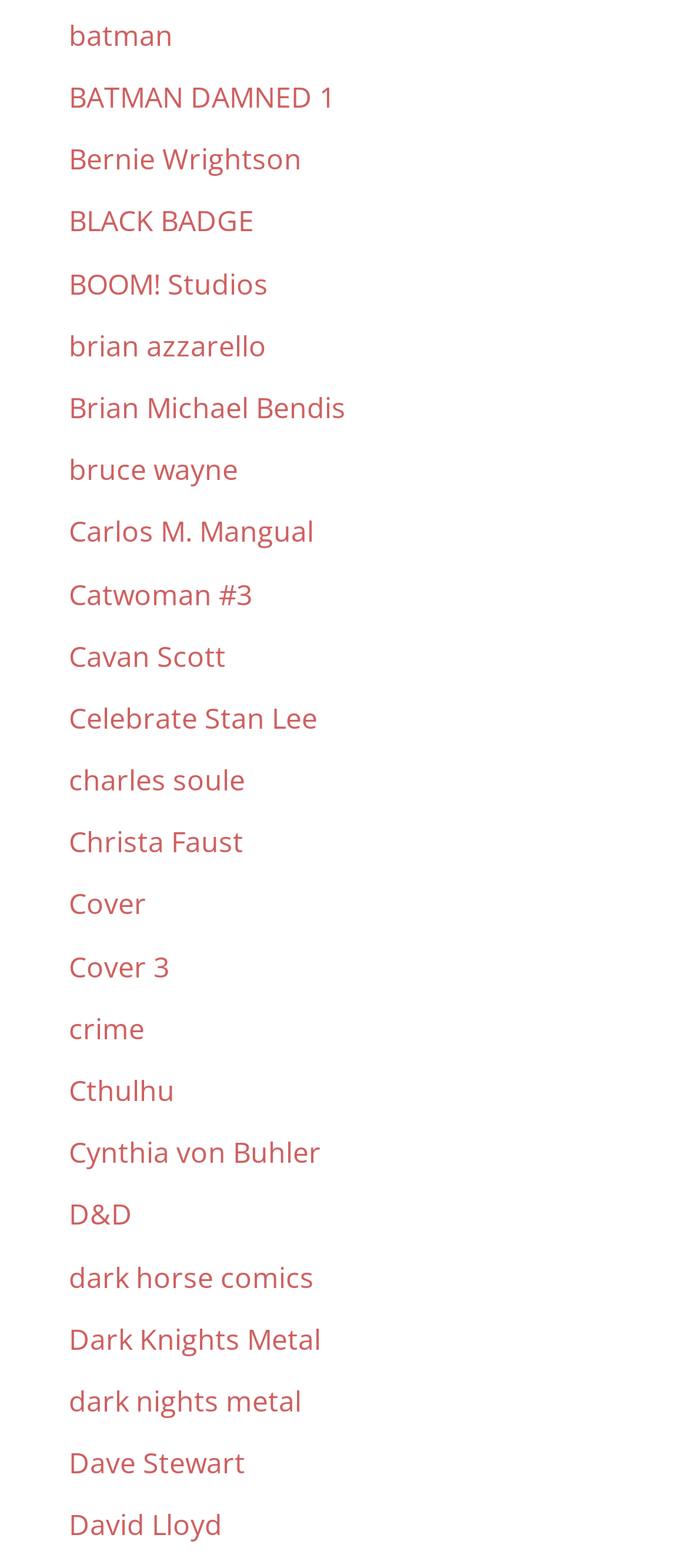Is there a link to 'Dark Horse Comics' on this webpage?
Provide a one-word or short-phrase answer based on the image.

Yes